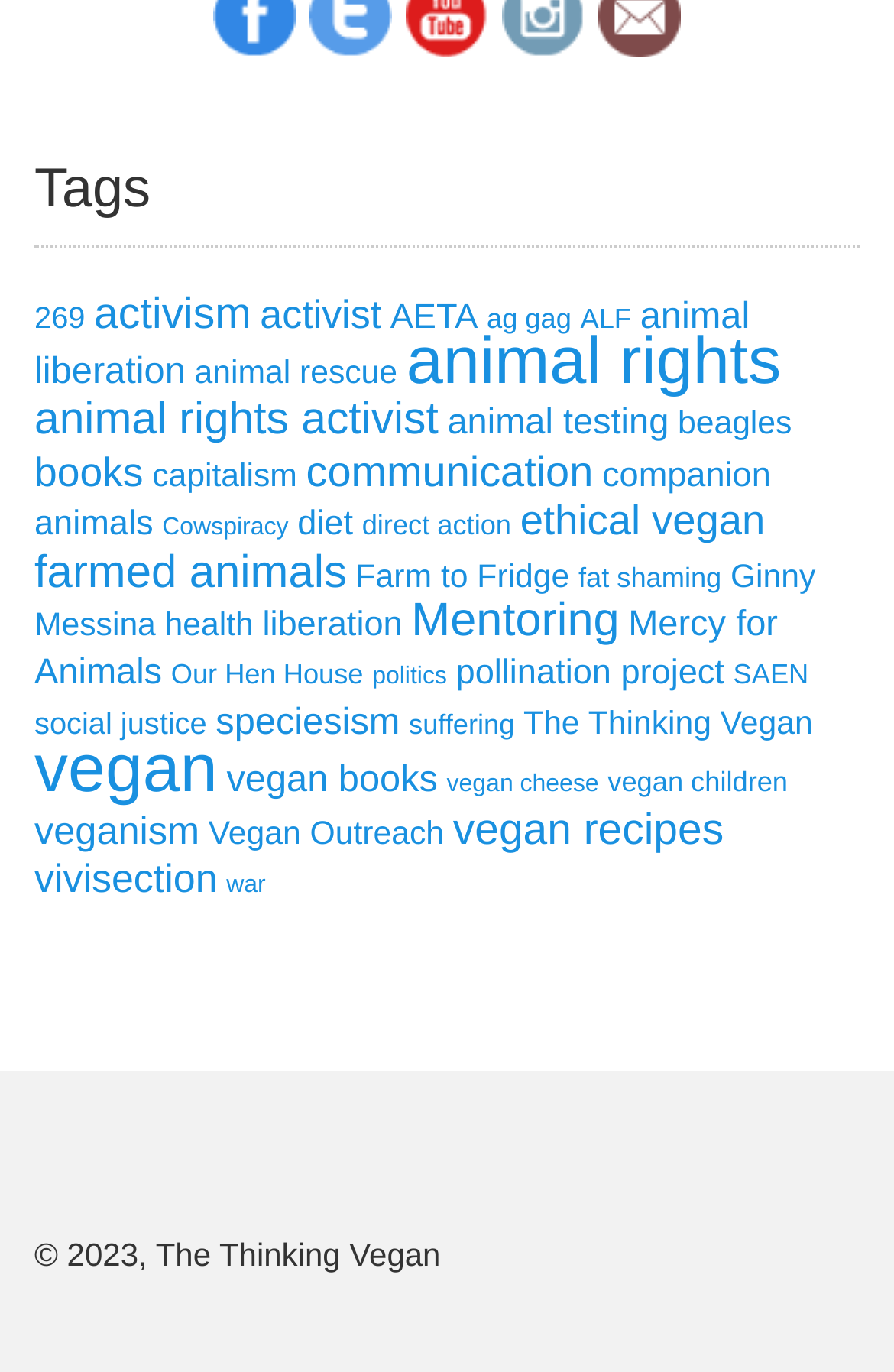How many items are related to veganism?
Using the image, provide a concise answer in one word or a short phrase.

124